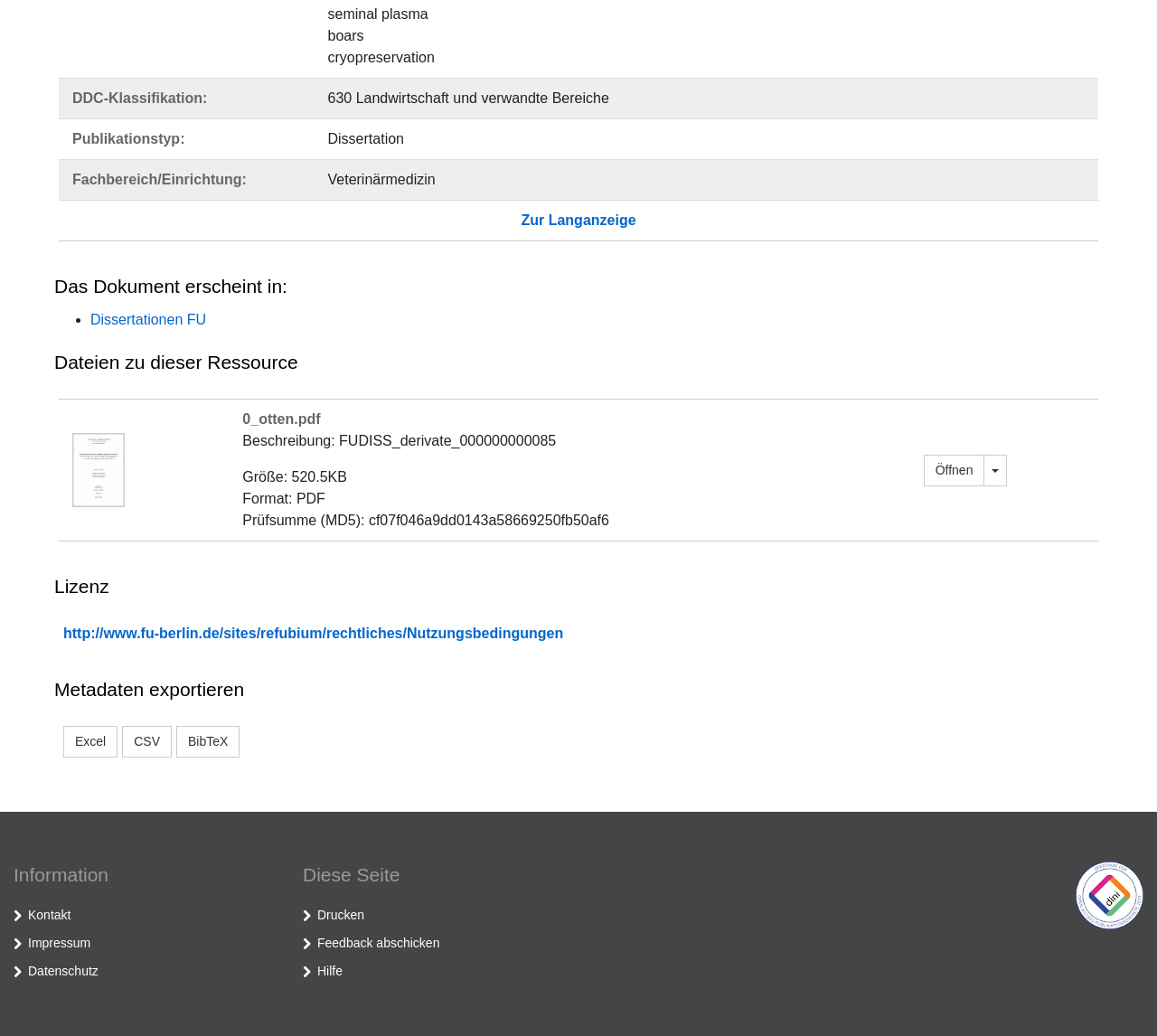Identify the bounding box coordinates necessary to click and complete the given instruction: "Open the dissertation".

[0.798, 0.438, 0.851, 0.469]